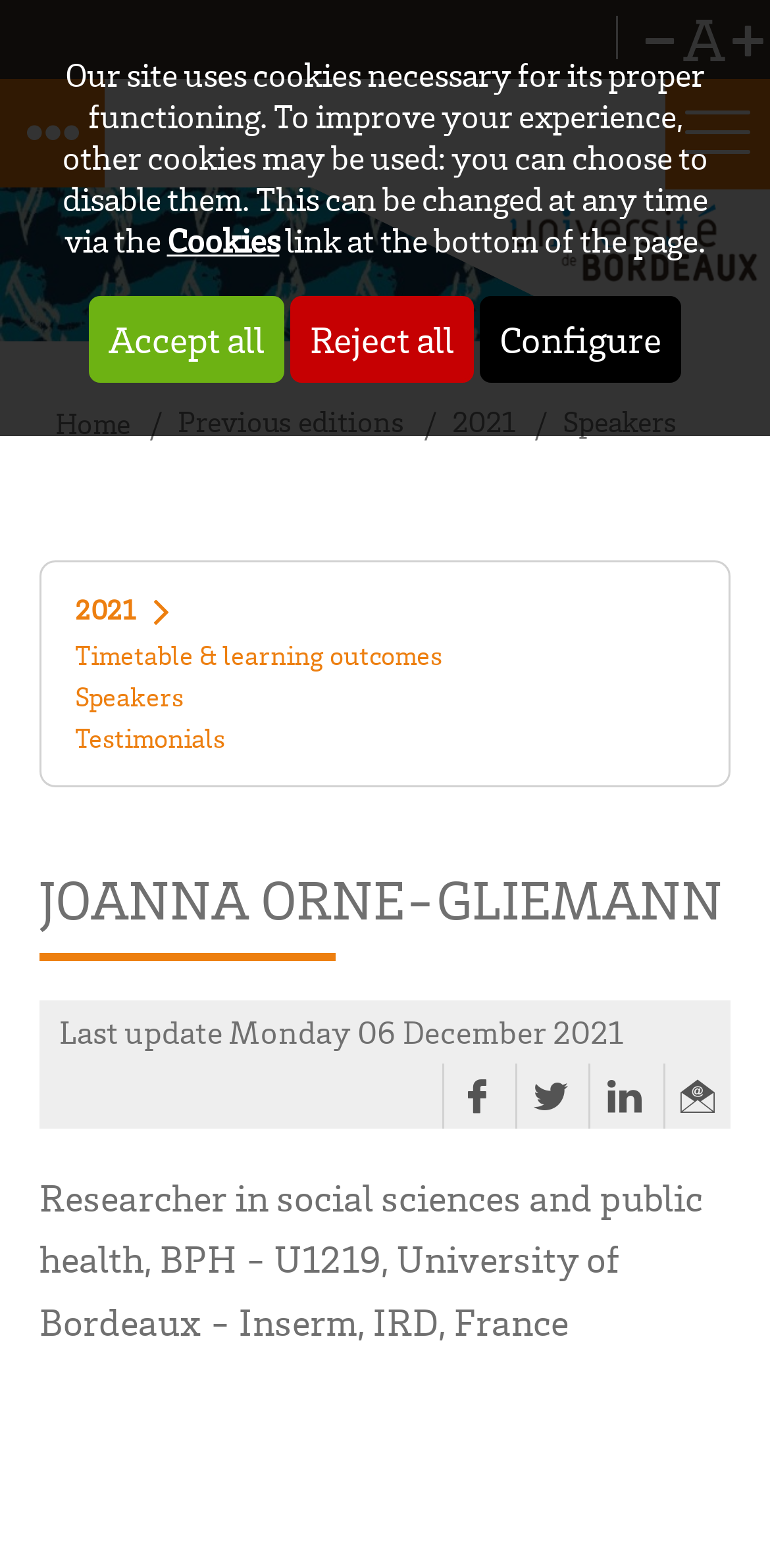Identify the bounding box coordinates for the UI element described as follows: "Testimonials". Ensure the coordinates are four float numbers between 0 and 1, formatted as [left, top, right, bottom].

[0.097, 0.462, 0.903, 0.479]